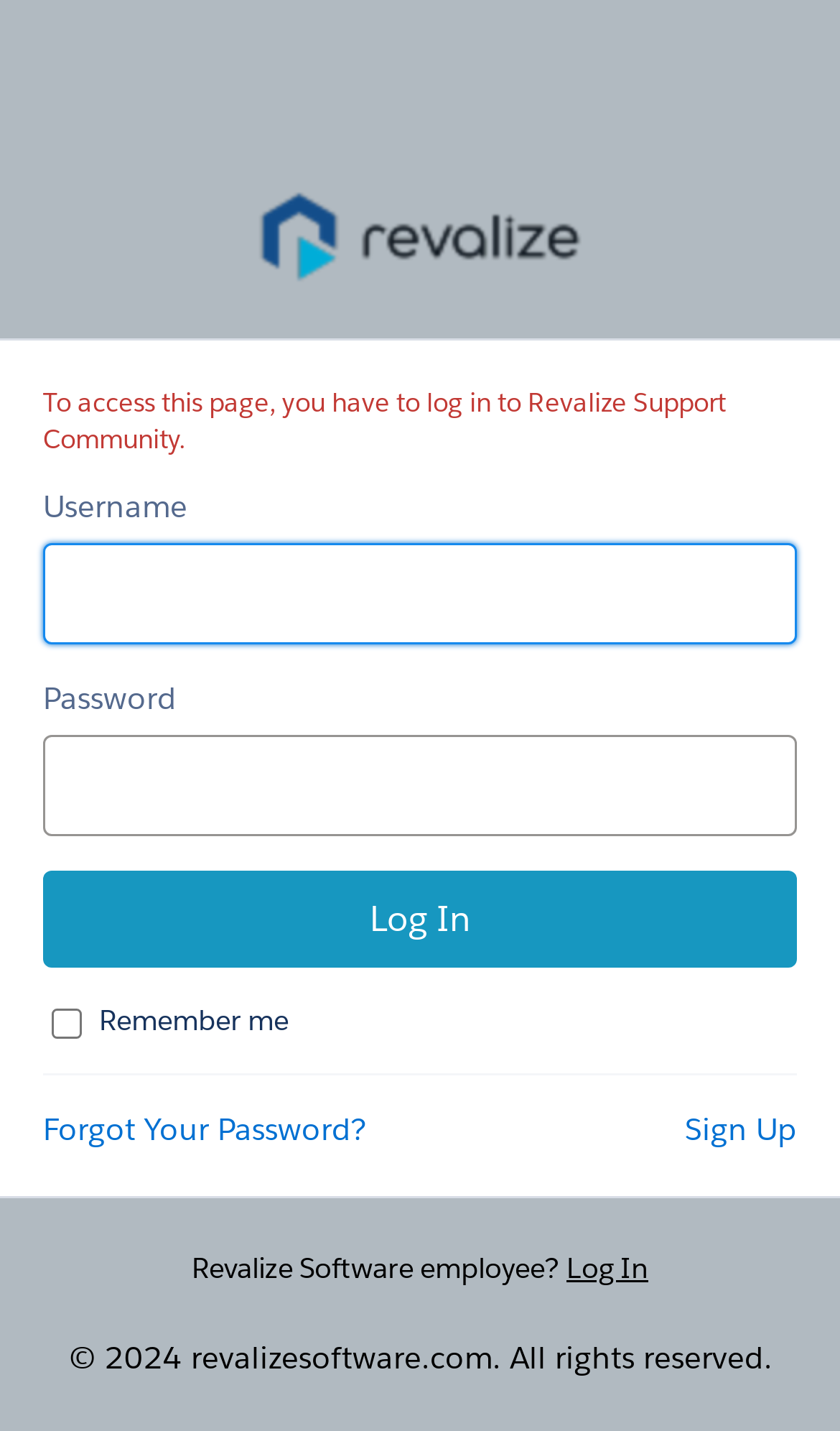Use the details in the image to answer the question thoroughly: 
What is required to log in?

The webpage contains two input fields, one labeled 'Username' and the other labeled 'Password'. The password field is marked as required, indicating that both a username and password are necessary to log in to the account.